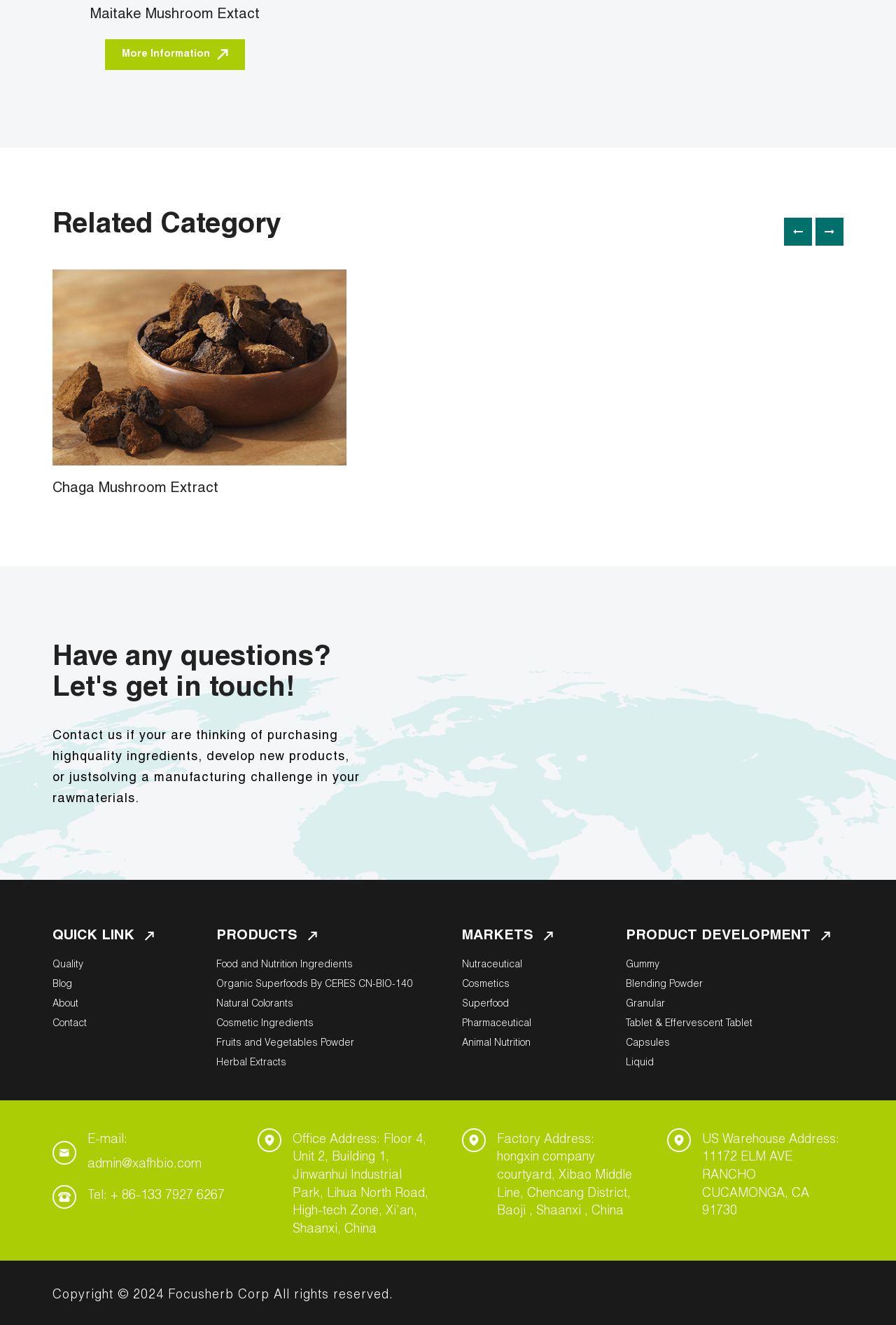Determine the bounding box coordinates of the clickable element necessary to fulfill the instruction: "Connect with us on Twitter". Provide the coordinates as four float numbers within the 0 to 1 range, i.e., [left, top, right, bottom].

None